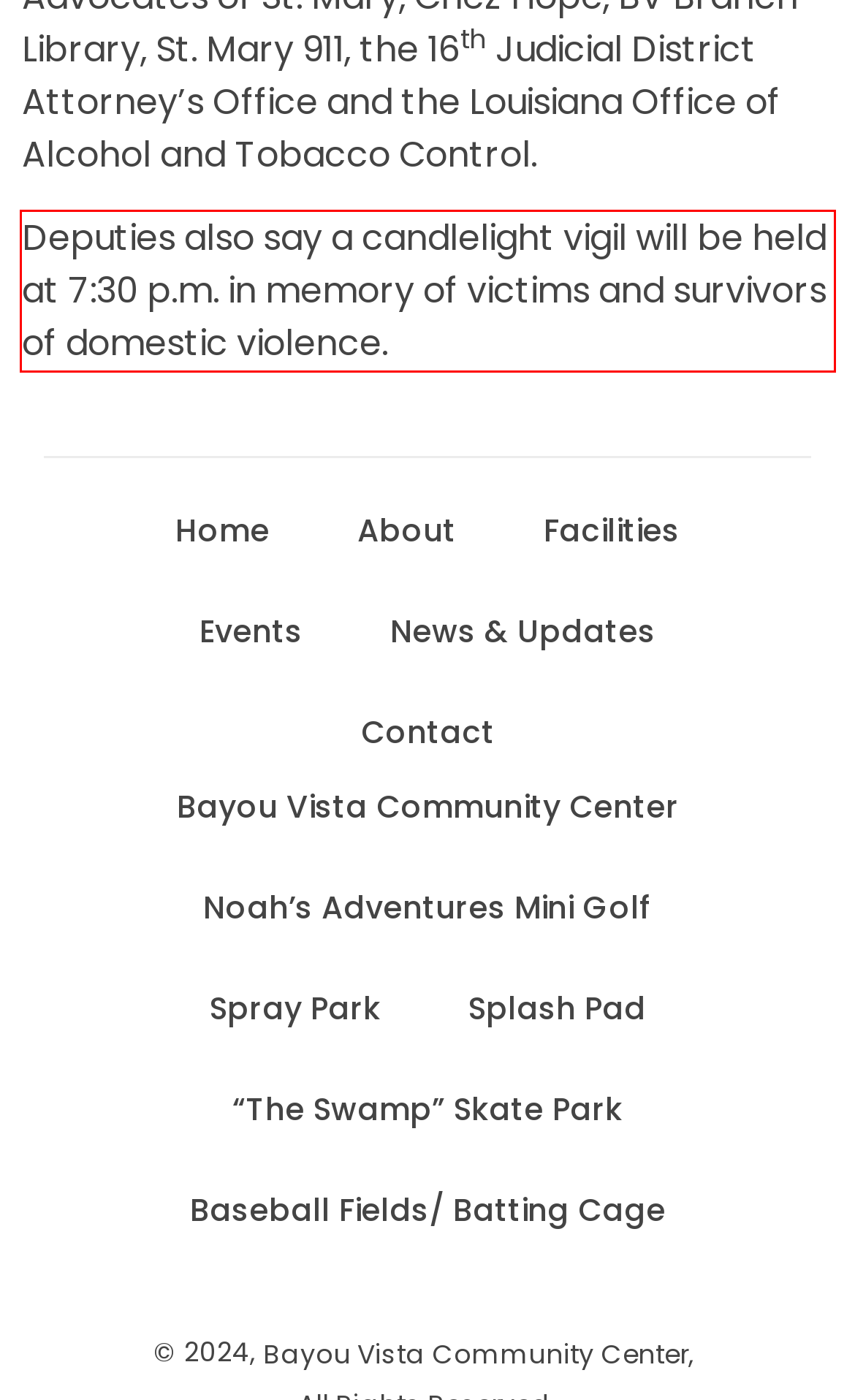Examine the screenshot of the webpage, locate the red bounding box, and perform OCR to extract the text contained within it.

Deputies also say a candlelight vigil will be held at 7:30 p.m. in memory of victims and survivors of domestic violence.